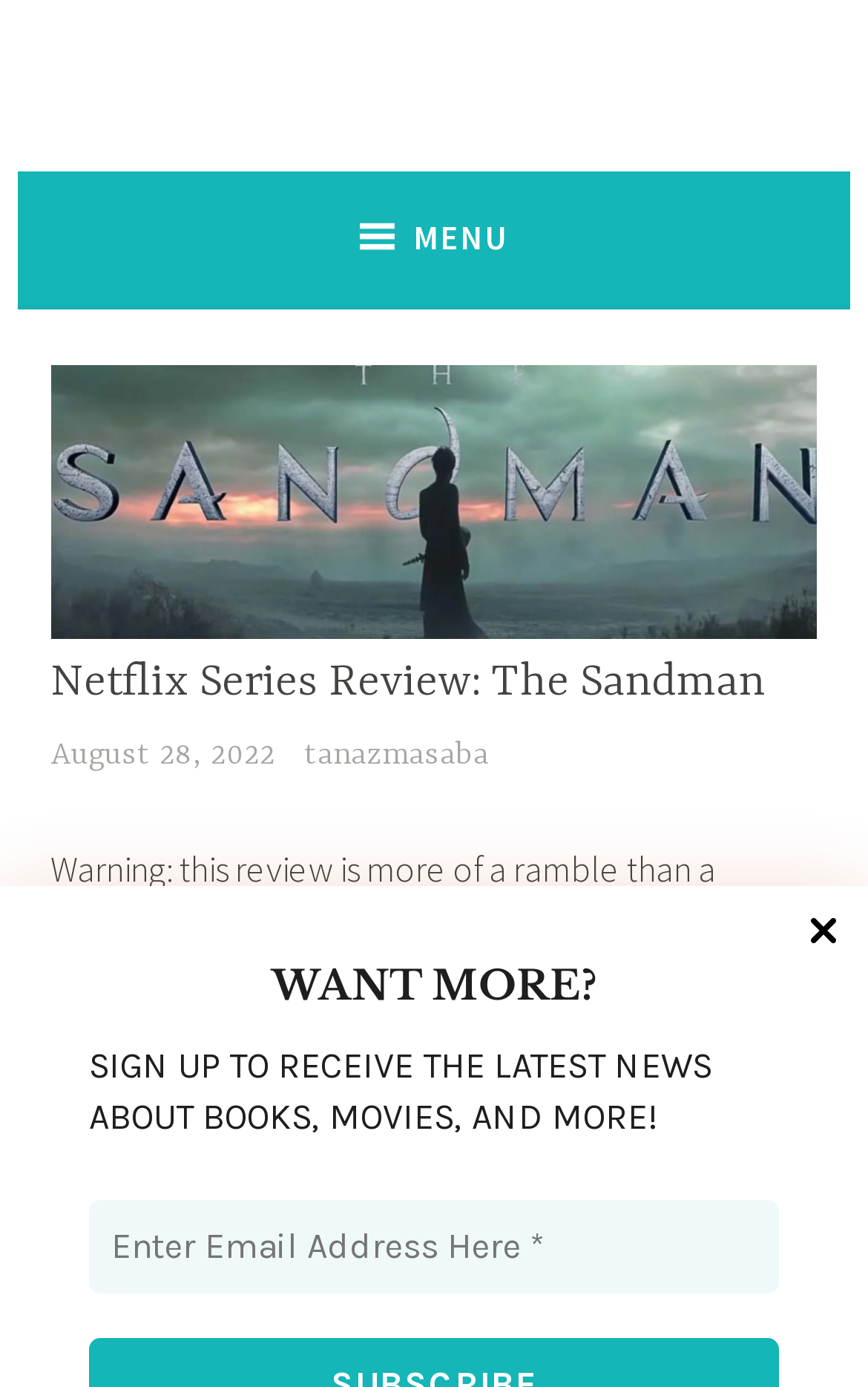Determine the bounding box for the UI element described here: "TV Shows & Movies".

[0.058, 0.552, 0.194, 0.696]